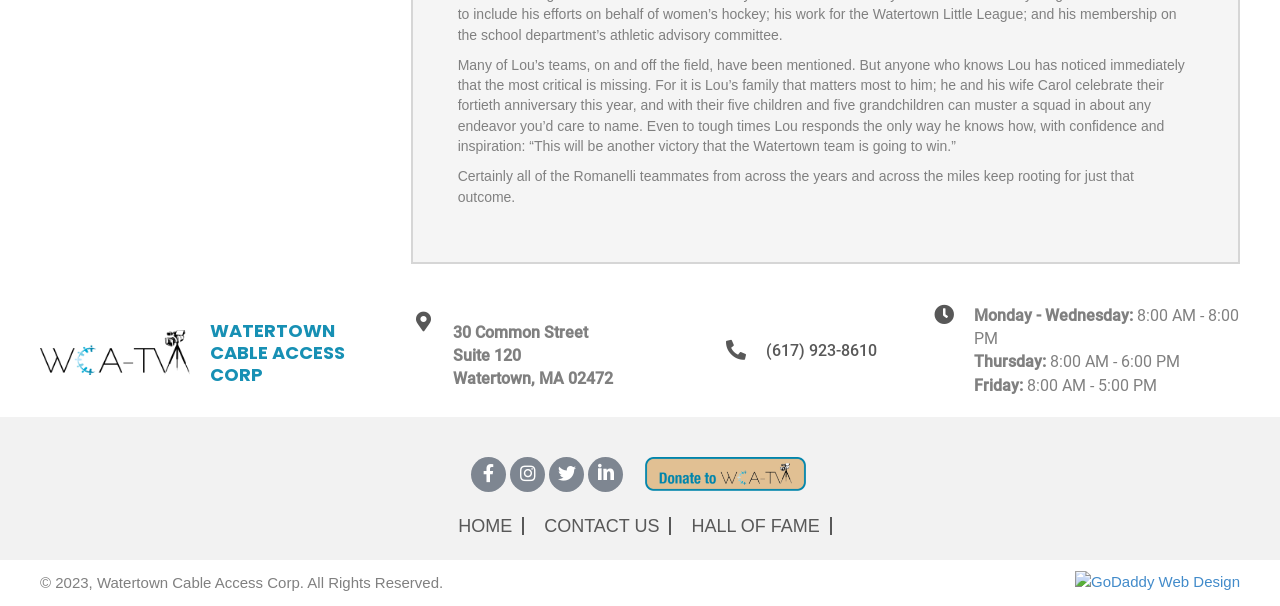What social media platforms does the organization have? Examine the screenshot and reply using just one word or a brief phrase.

Facebook, Instagram, Twitter